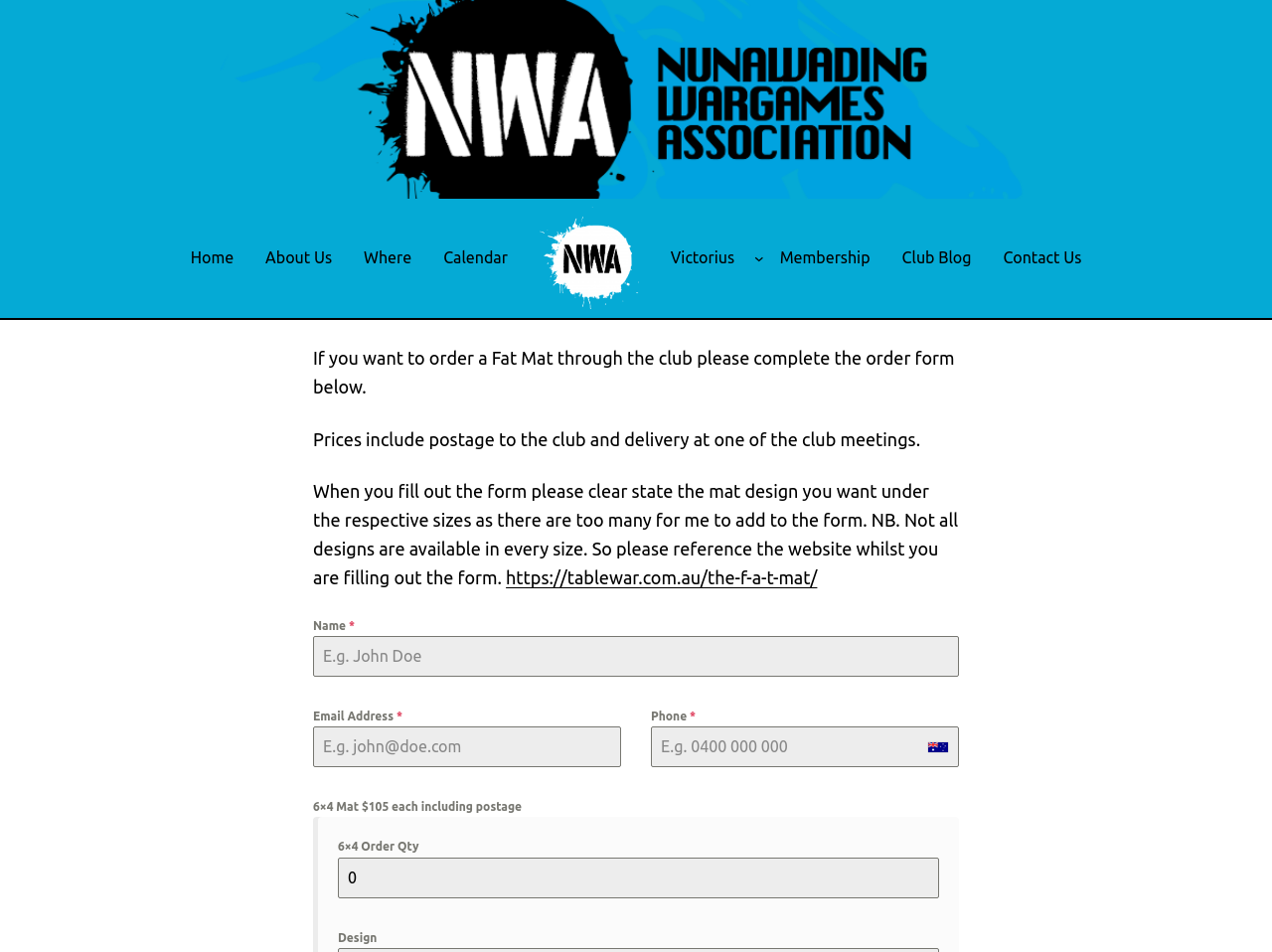Look at the image and write a detailed answer to the question: 
What information is required to fill out the order form?

Based on the webpage content, it appears that the order form requires users to fill in their name, email address, and phone number. These fields are marked as required, indicating that they must be completed in order to submit the form.